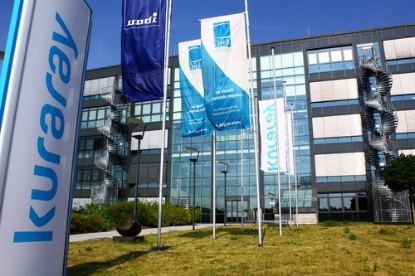Describe every important feature and element in the image comprehensively.

The image showcases the vibrant exterior of the Kuraray Europe GmbH building, featuring multiple tall flags prominently displayed in the foreground. Each flag is adorned with the Kuraray logo and branding, representing the company's identity and presence in the industry. The modern architecture of the building is visible in the background, with large glass windows reflecting the clear blue sky. The surrounding green landscape and sculptural elements enhance the overall aesthetic, presenting Kuraray as a contemporary and innovative organization. This image is part of the announcement for Kuraray's celebration of its 90th anniversary, highlighting its achievements and growth in the specialty chemicals market.